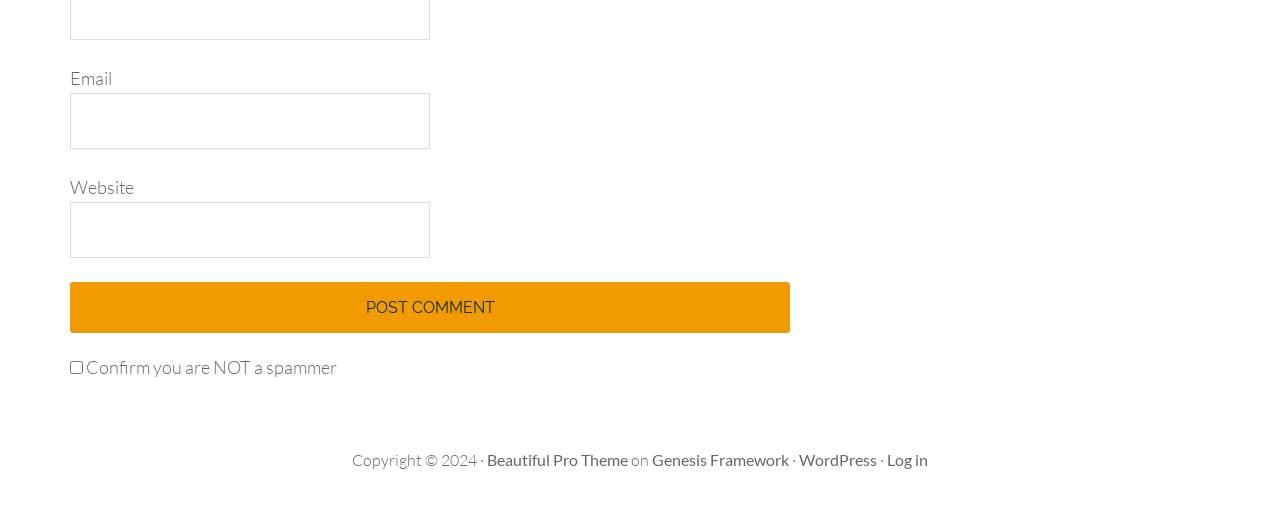What is the text on the button?
Using the details shown in the screenshot, provide a comprehensive answer to the question.

The button is located below the textboxes and has the text 'Post Comment' on it, indicating that clicking this button will submit the user's comment.